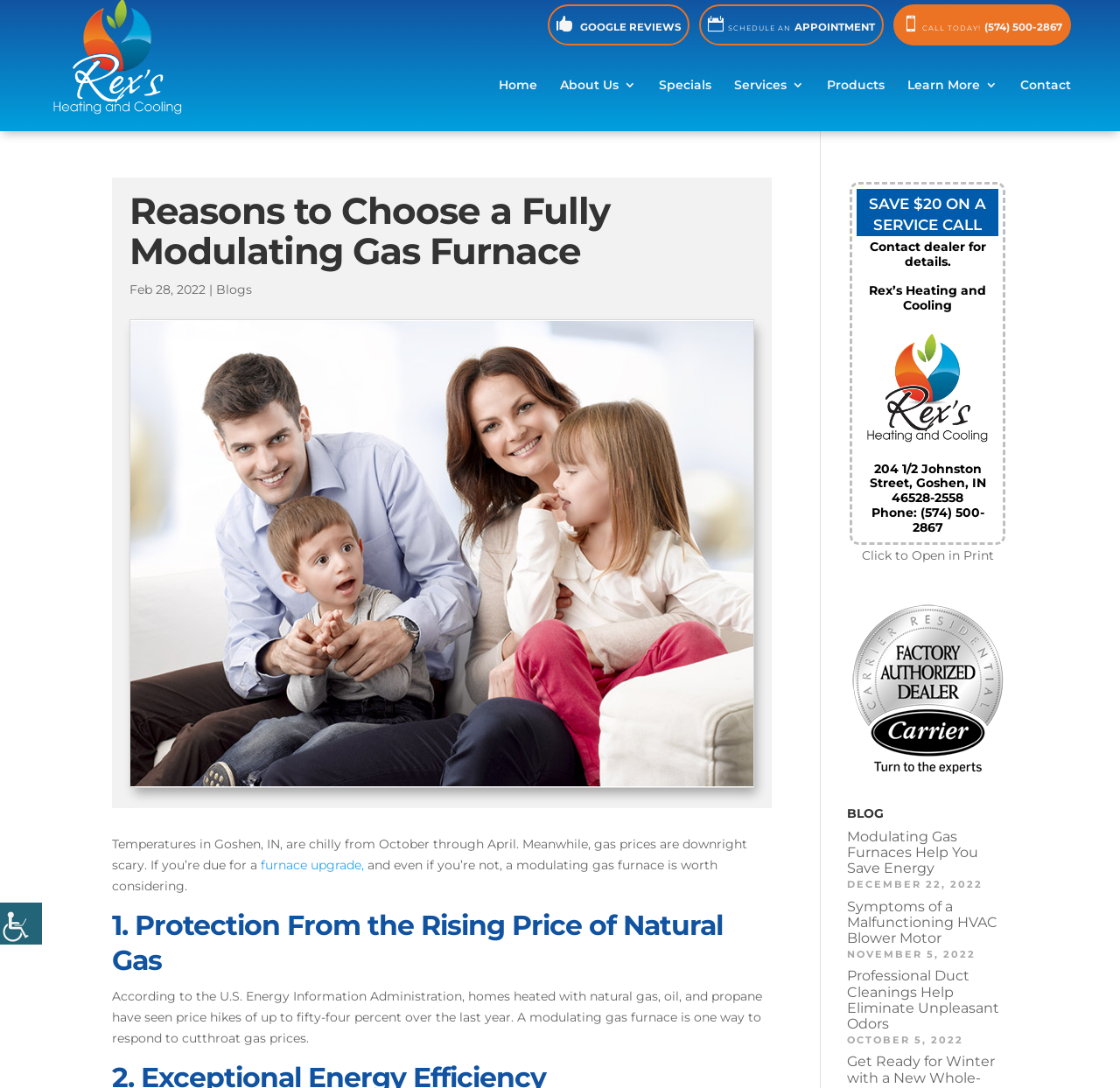Please determine the bounding box coordinates of the section I need to click to accomplish this instruction: "Schedule an appointment online".

[0.568, 0.004, 0.733, 0.042]